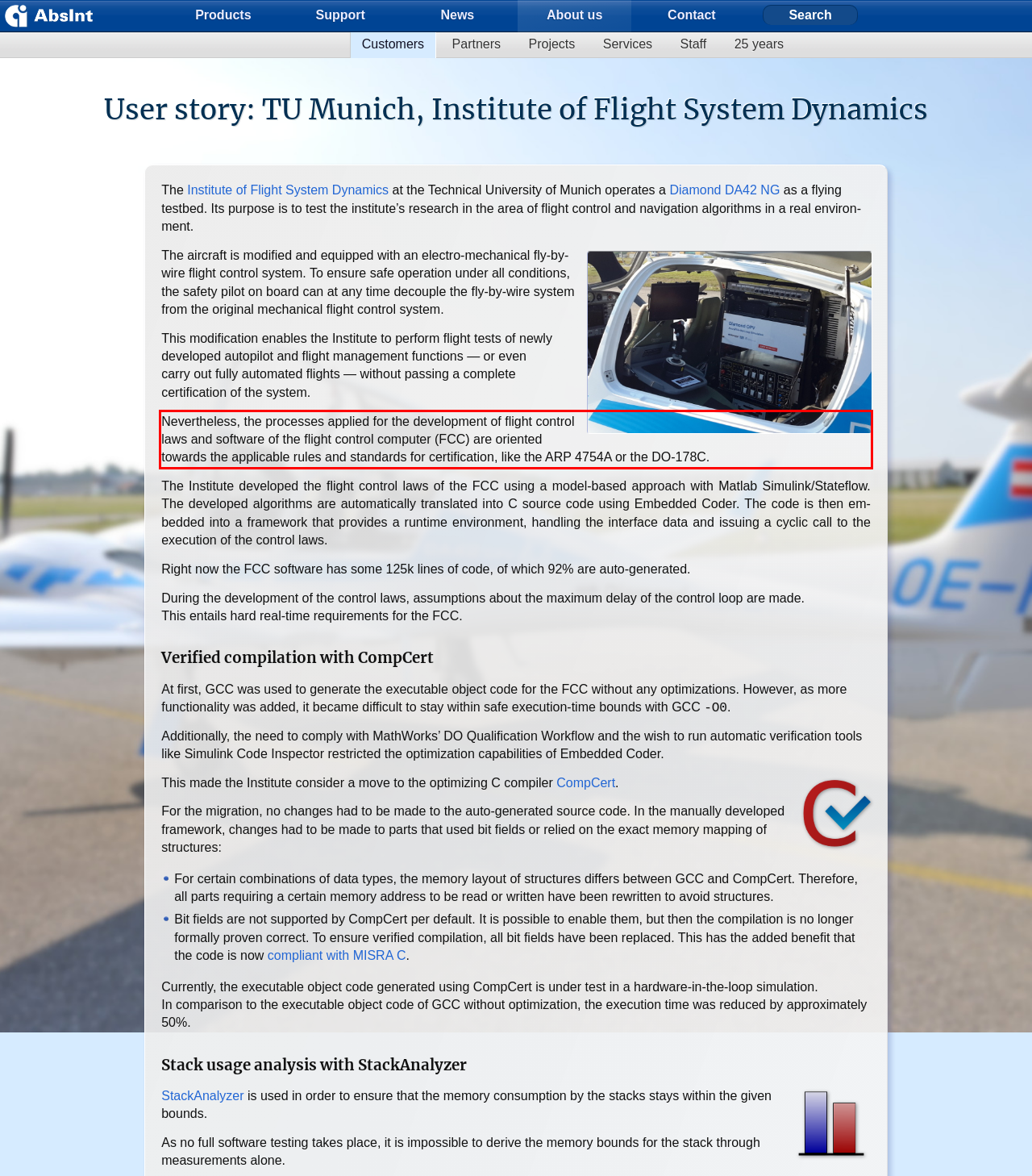Look at the screenshot of the webpage, locate the red rectangle bounding box, and generate the text content that it contains.

Nevertheless, the processes applied for the development of flight control laws and software of the flight control computer (FCC) are oriented towards the applic­able rules and standards for certification, like the ARP 4754A or the DO-178C.